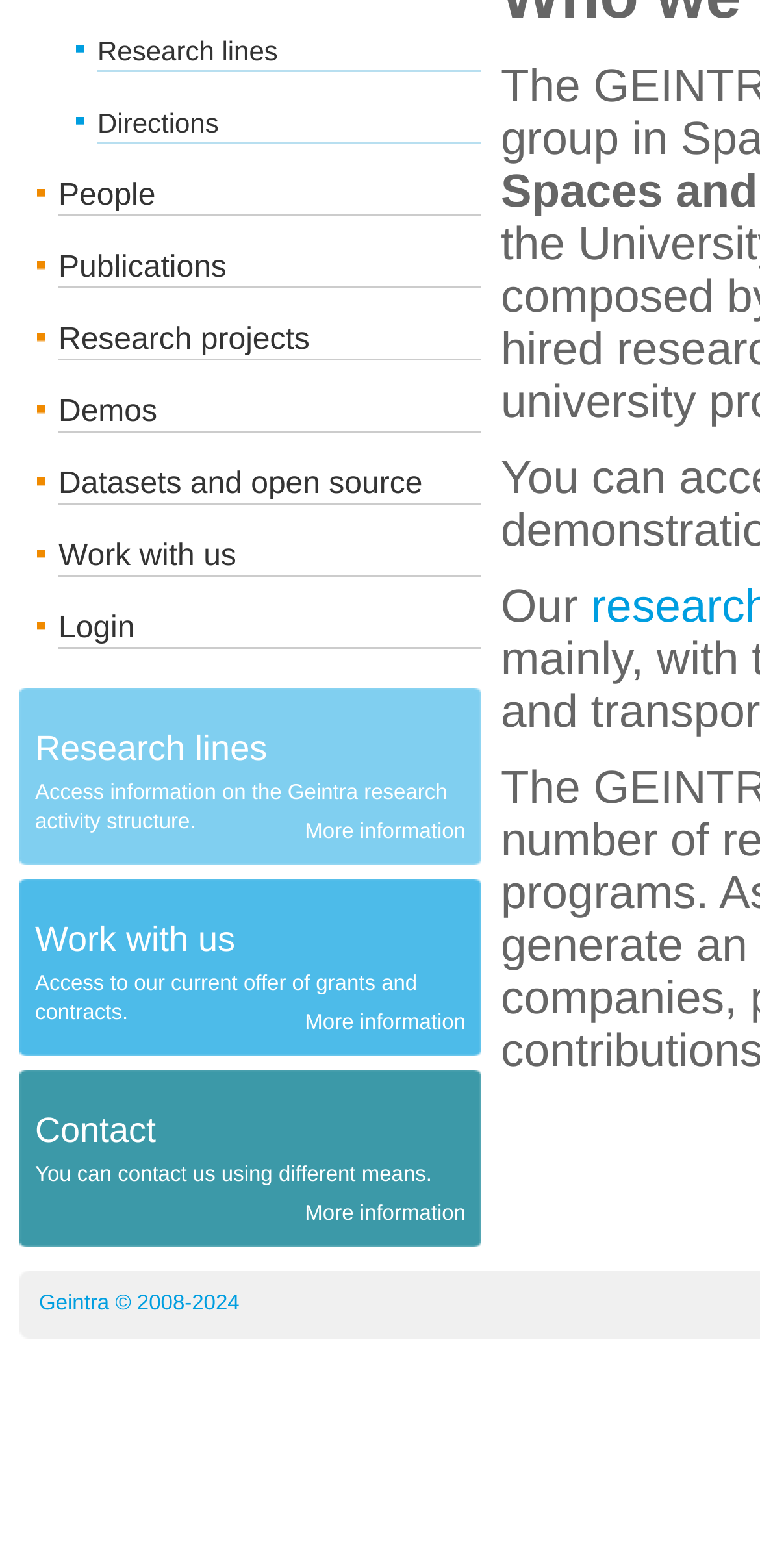Locate the UI element that matches the description Settings in the webpage screenshot. Return the bounding box coordinates in the format (top-left x, top-left y, bottom-right x, bottom-right y), with values ranging from 0 to 1.

None